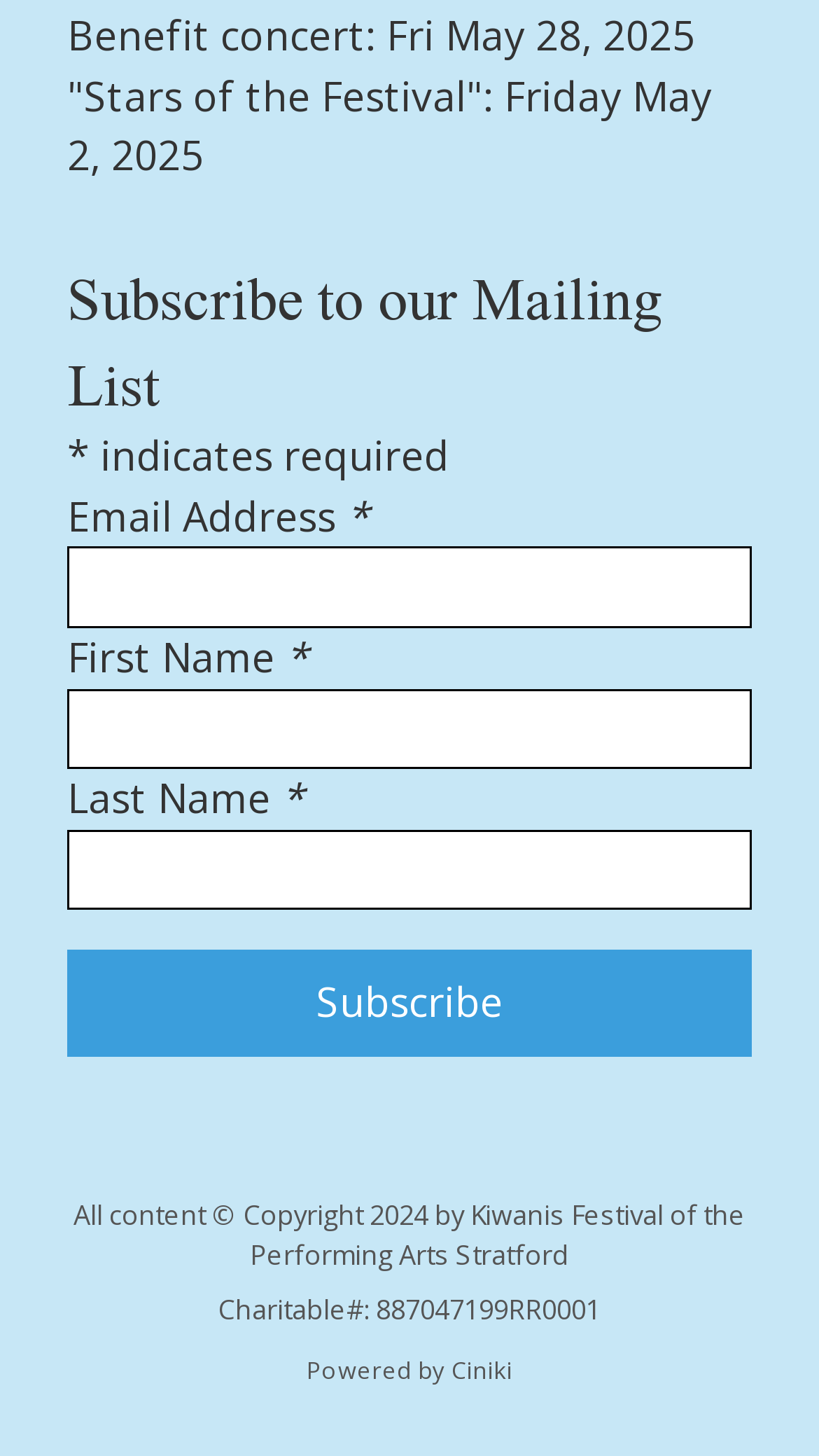Find the bounding box of the UI element described as follows: "aria-label="Open search"".

None